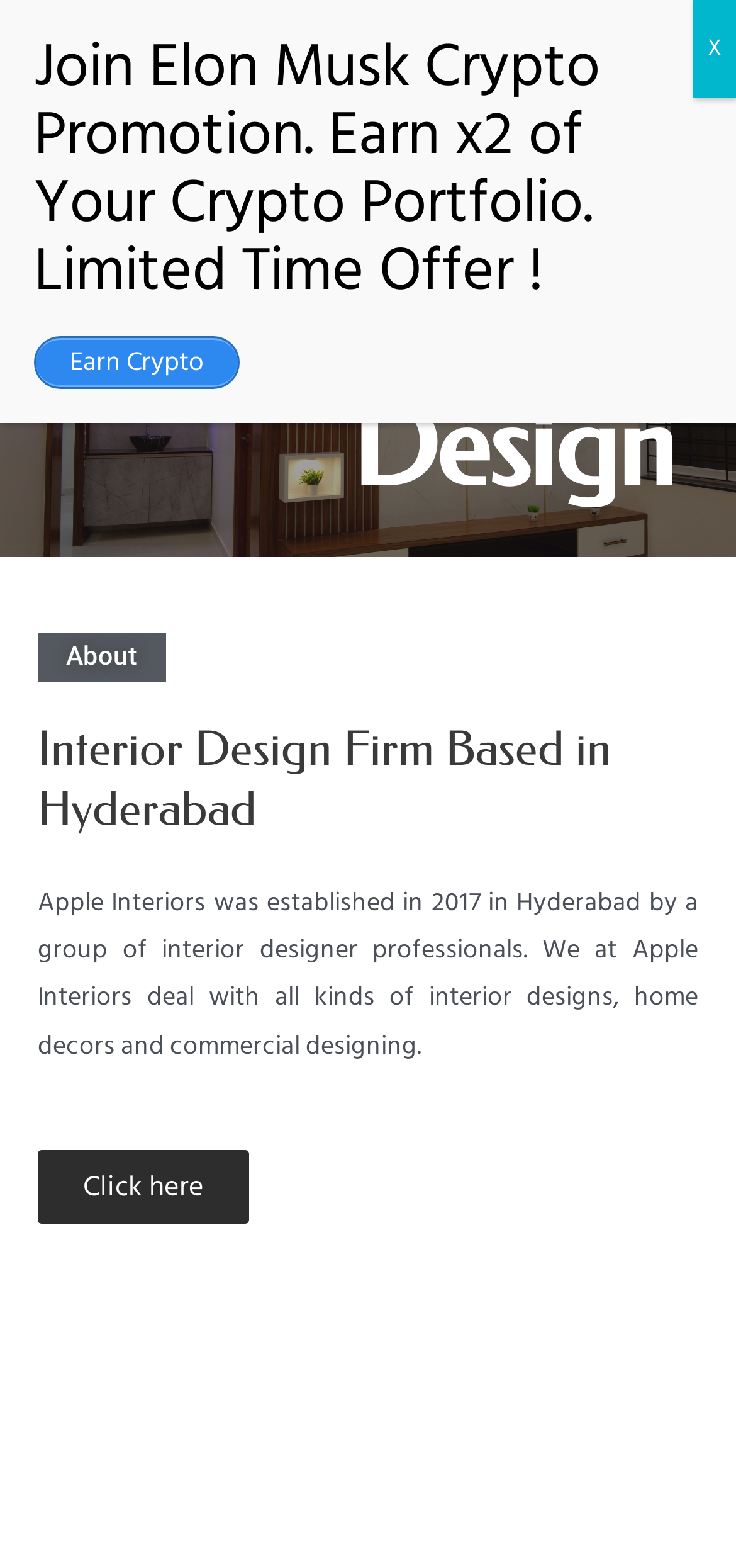What is the year the firm was established?
Please give a detailed and elaborate answer to the question based on the image.

The year the firm was established can be found in the text 'Apple Interiors was established in 2017 in Hyderabad by a group of interior designer professionals.' which is located in the StaticText element with bounding box coordinates [0.051, 0.565, 0.949, 0.678].